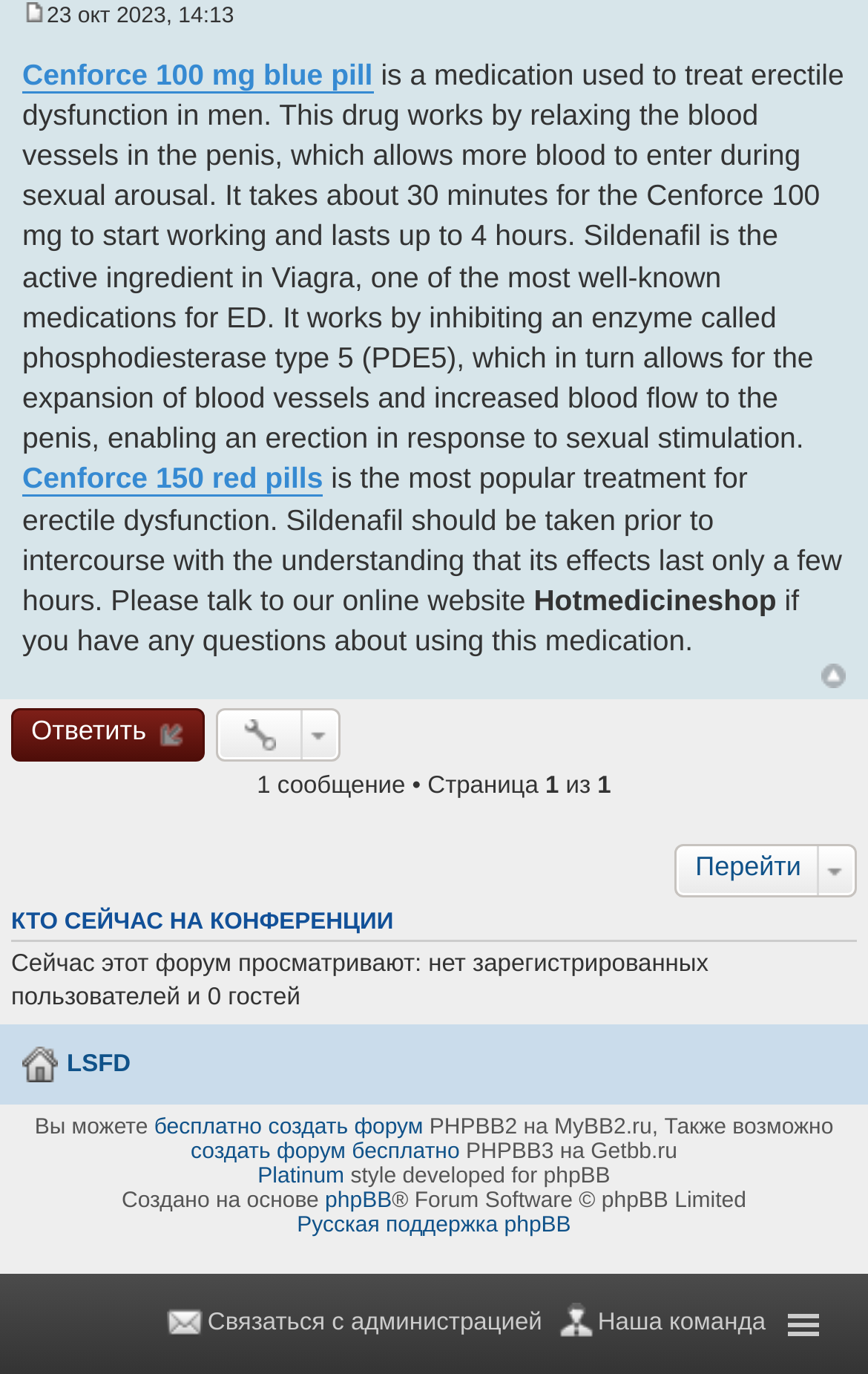Highlight the bounding box of the UI element that corresponds to this description: "Ответить".

[0.013, 0.516, 0.235, 0.555]